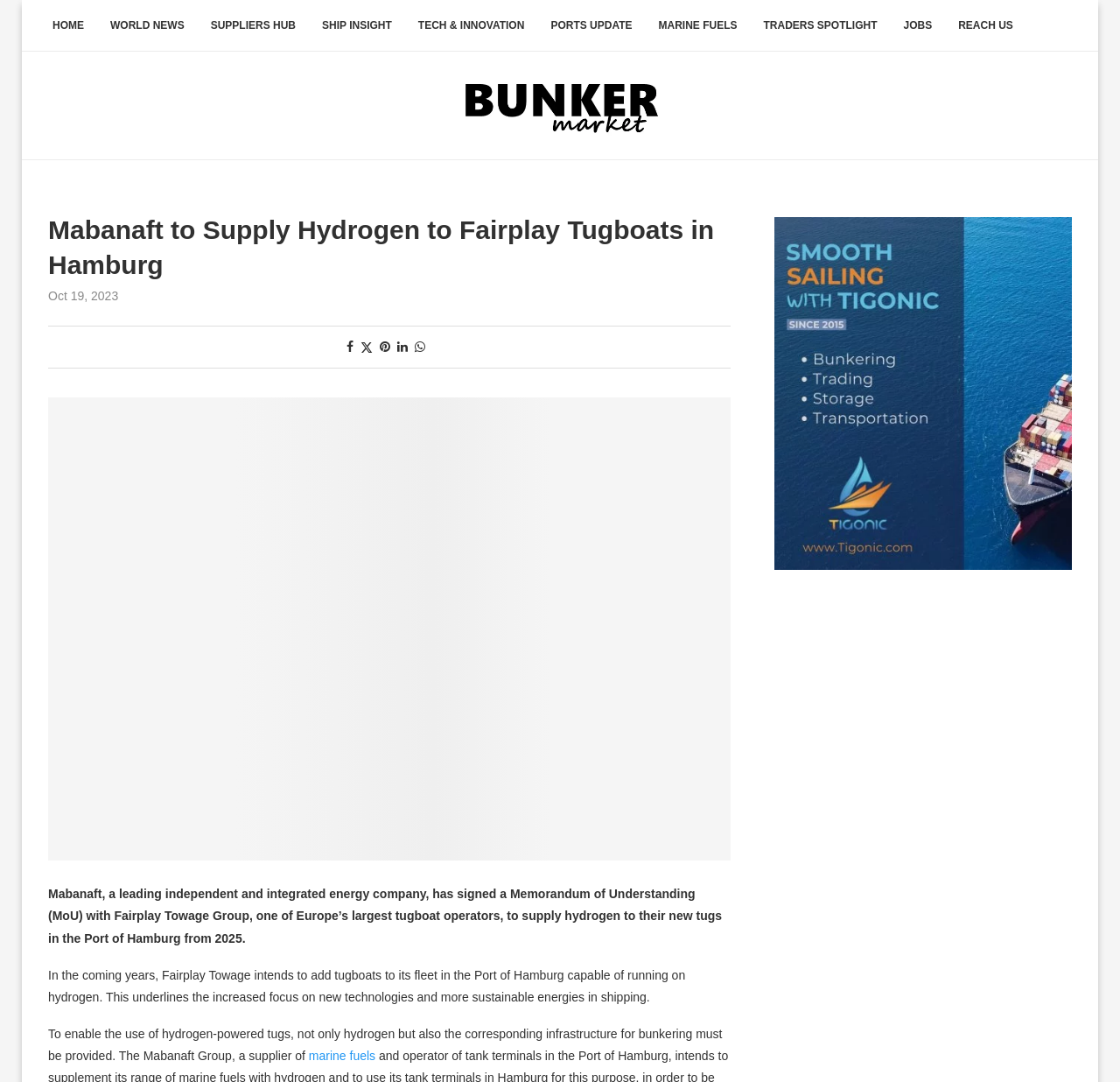Give a succinct answer to this question in a single word or phrase: 
What is the name of the tugboat operator mentioned in the article?

Fairplay Towage Group